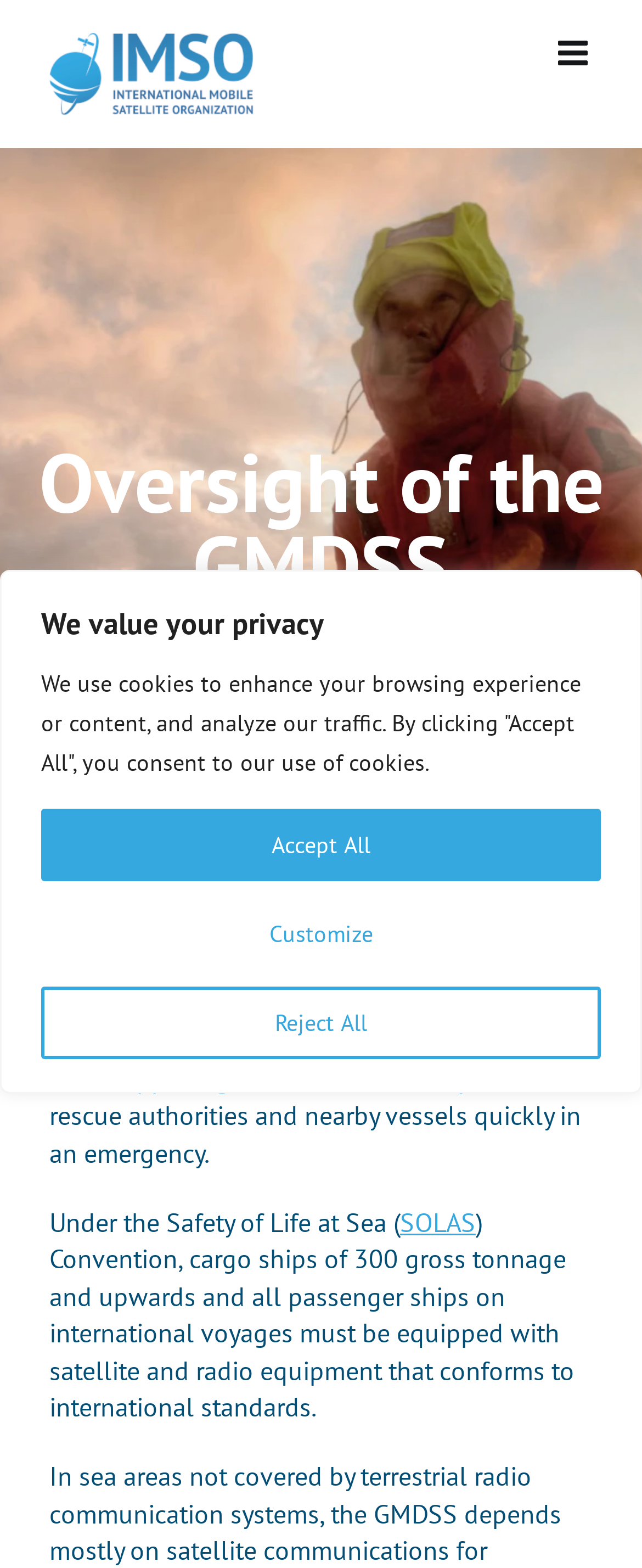Using the description "Go to Top", locate and provide the bounding box of the UI element.

[0.695, 0.62, 0.808, 0.666]